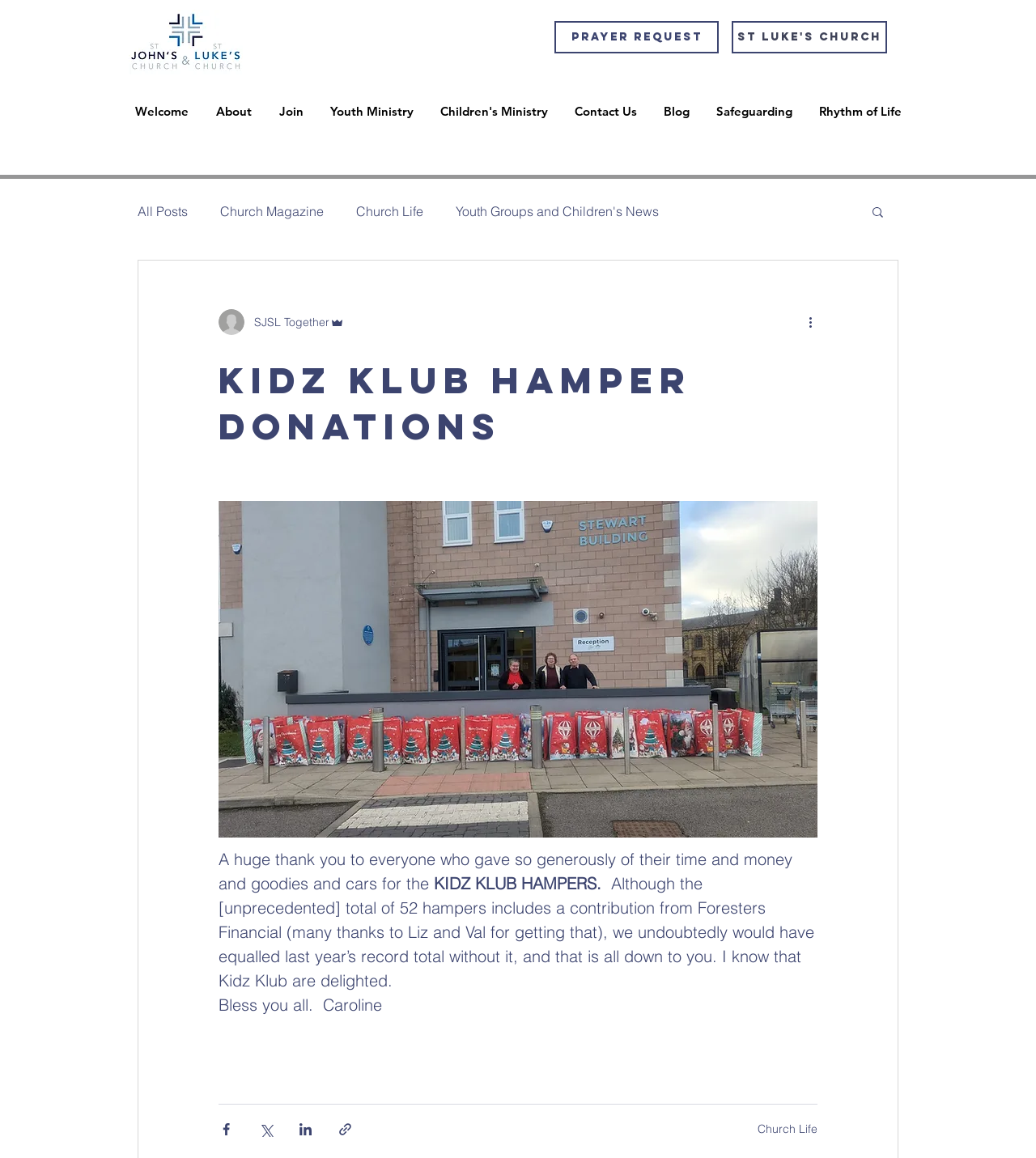Give a detailed account of the webpage's layout and content.

This webpage is about Kidz Klub Hamper Donations, with a prominent logo at the top left corner. The top navigation bar has several links, including "Prayer Request", "St Luke's Church", and a dropdown menu with links to "Welcome", "About", "Join", "Youth Ministry", "Children's Ministry", "Contact Us", "Blog", and "Safeguarding". 

Below the navigation bar, there is a secondary navigation menu with links to "All Posts", "Church Magazine", "Church Life", and "Youth Groups and Children's News". A search button is located at the top right corner.

The main content of the webpage is an article with a heading "Kidz Klub Hamper Donations". The article expresses gratitude to everyone who contributed to the Kidz Klub Hamper donations, mentioning a total of 52 hampers, including a contribution from Foresters Financial. The article concludes with a blessing from Caroline.

There are several buttons at the bottom of the article, allowing users to share the content via Facebook, Twitter, LinkedIn, or a link. Additionally, there is a link to "Church Life" at the bottom right corner.